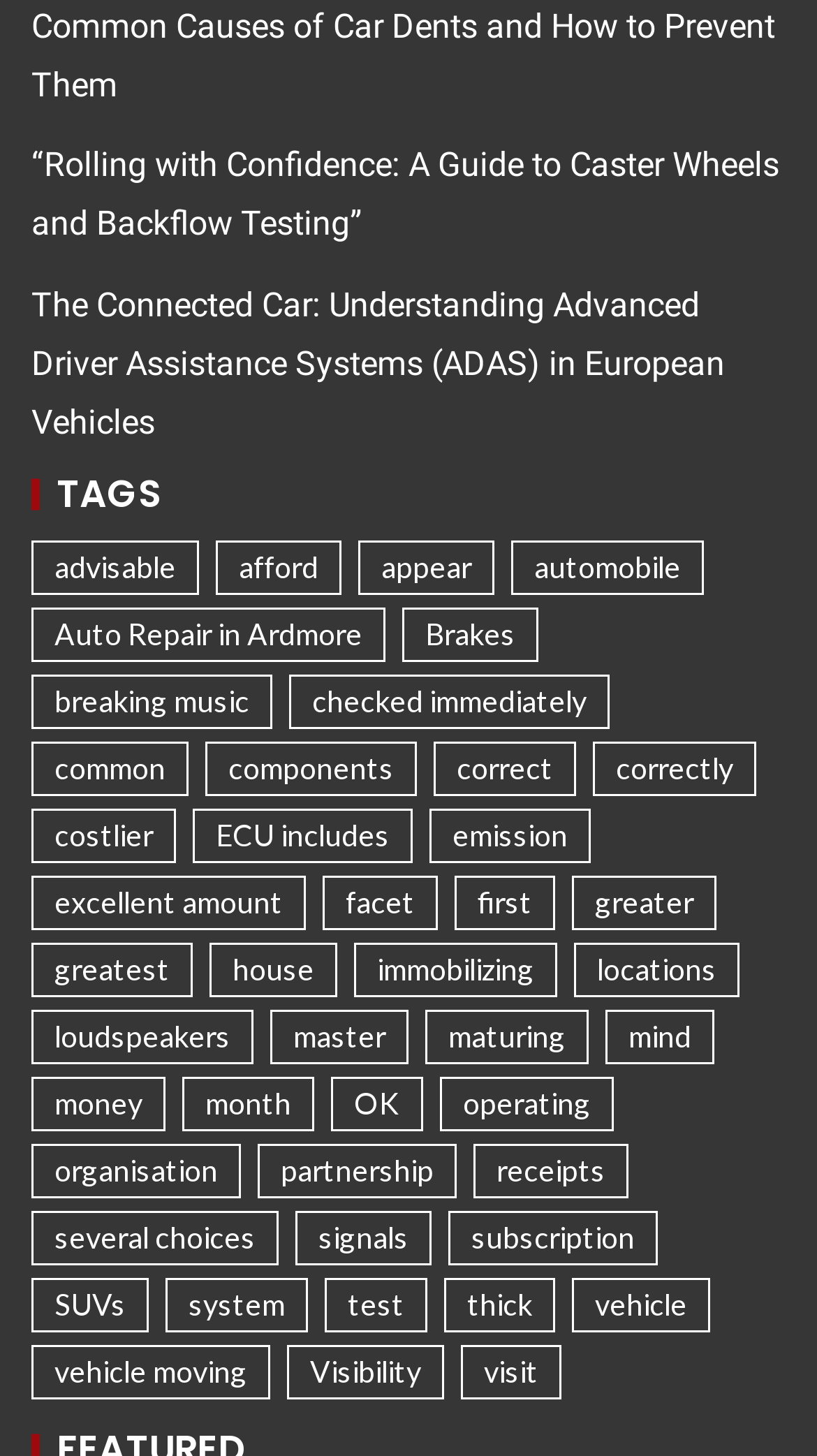How many items are related to 'SUVs'?
Look at the image and respond with a single word or a short phrase.

2